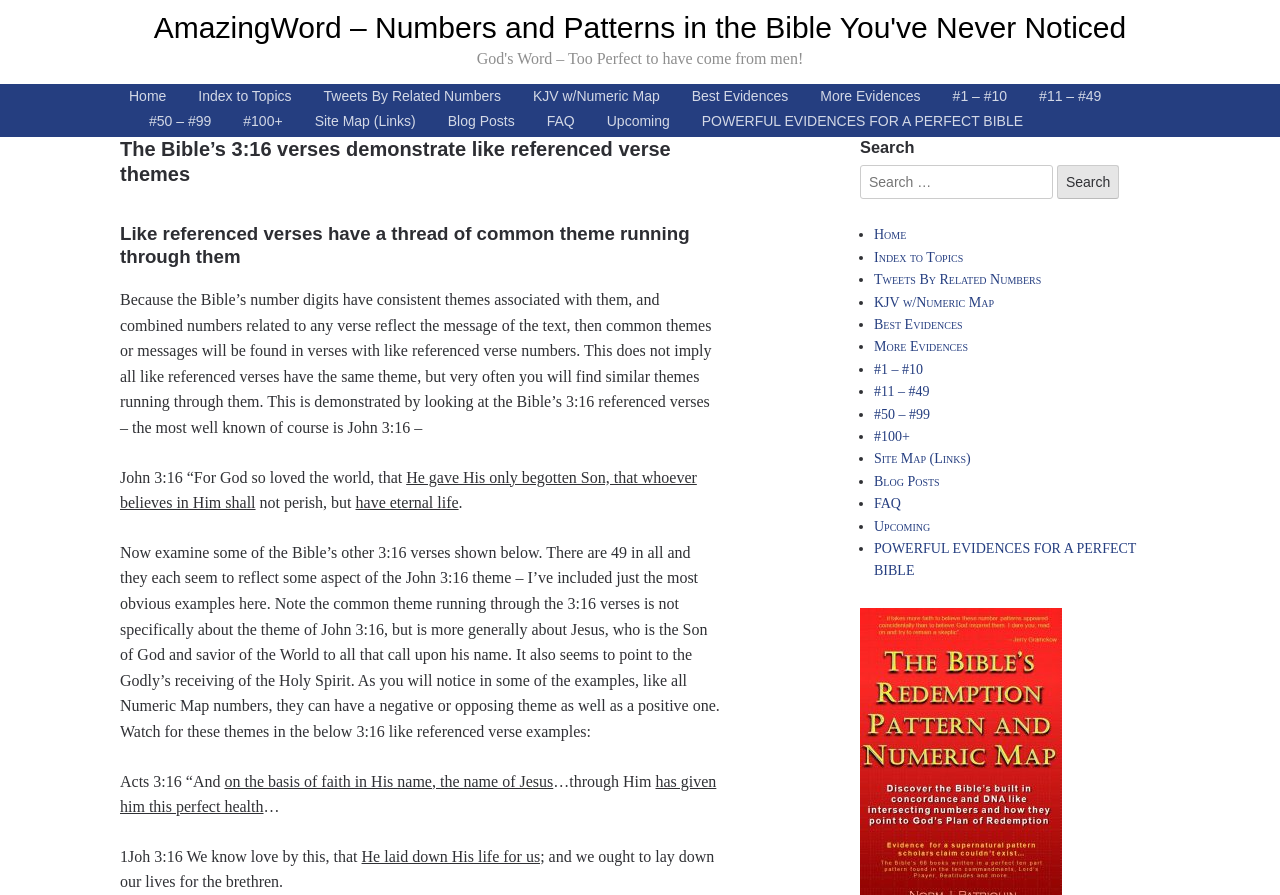Using the image as a reference, answer the following question in as much detail as possible:
How many links are there in the navigation menu?

The answer can be found by counting the number of links in the navigation menu, which includes links such as 'Home', 'Index to Topics', 'Tweets By Related Numbers', and so on.